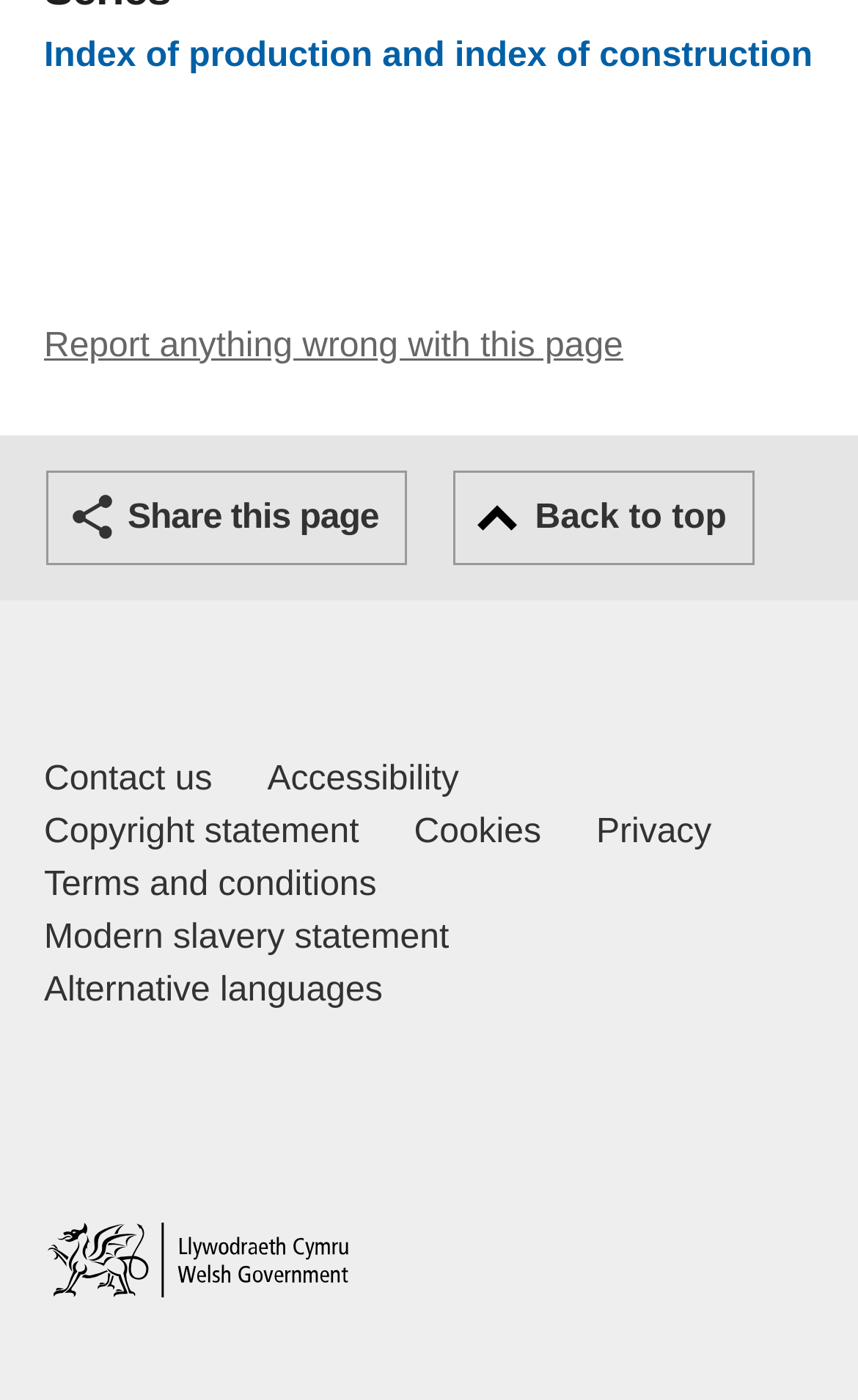Locate the bounding box coordinates of the clickable region to complete the following instruction: "Share this page."

[0.054, 0.337, 0.475, 0.404]